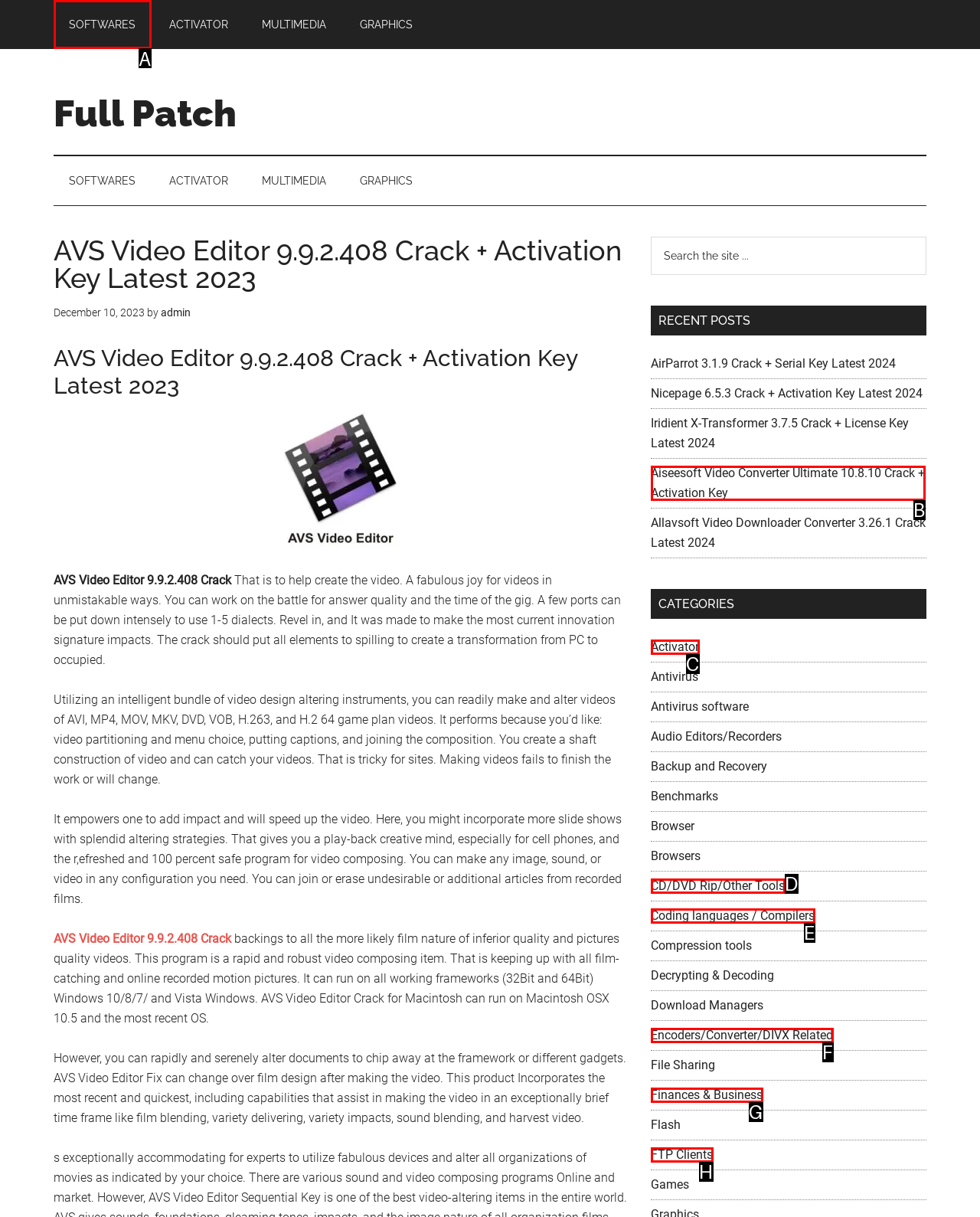Specify which element within the red bounding boxes should be clicked for this task: Click on SOFTWARES Respond with the letter of the correct option.

A